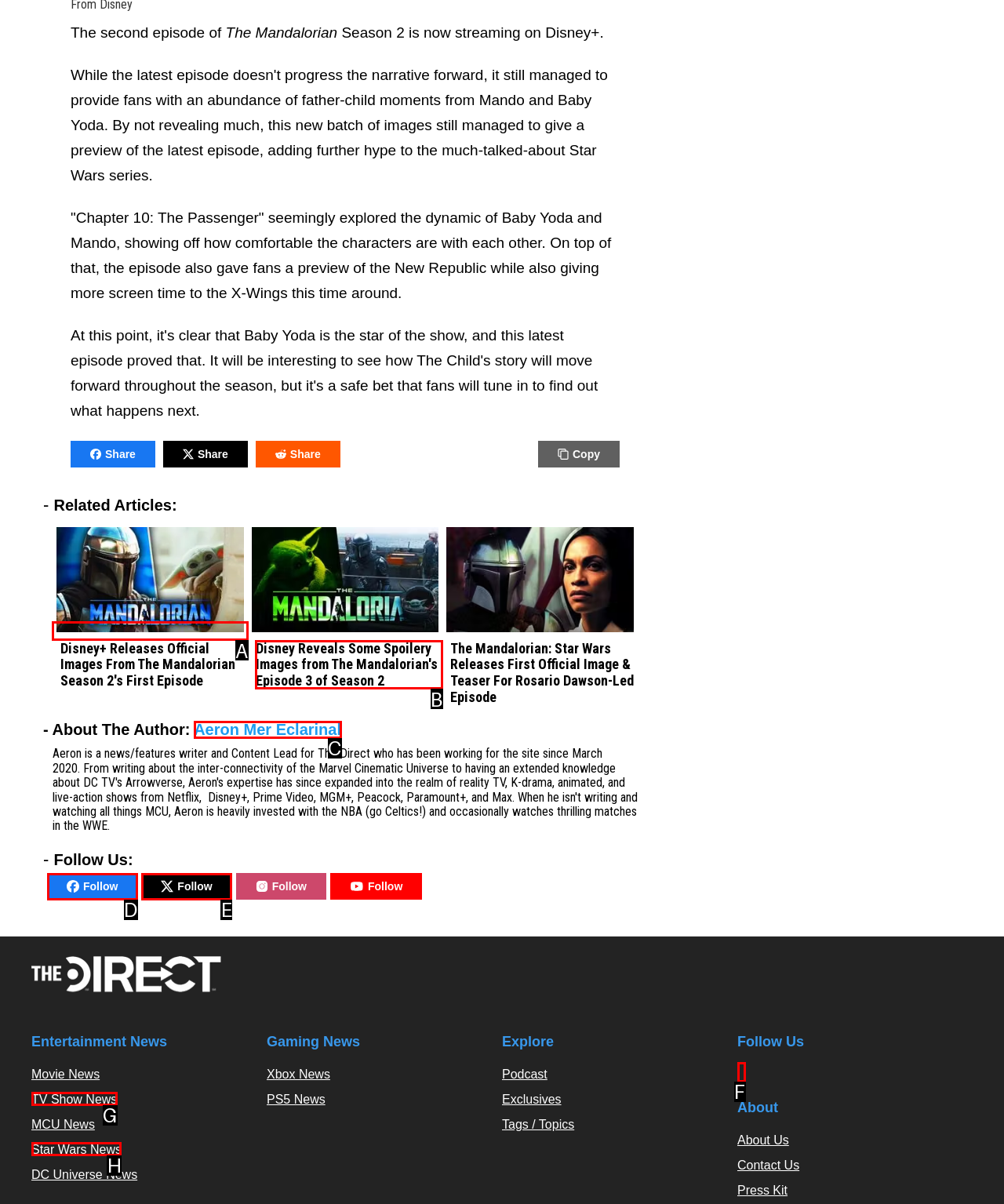Point out the HTML element I should click to achieve the following task: Enter text in the first text box Provide the letter of the selected option from the choices.

None